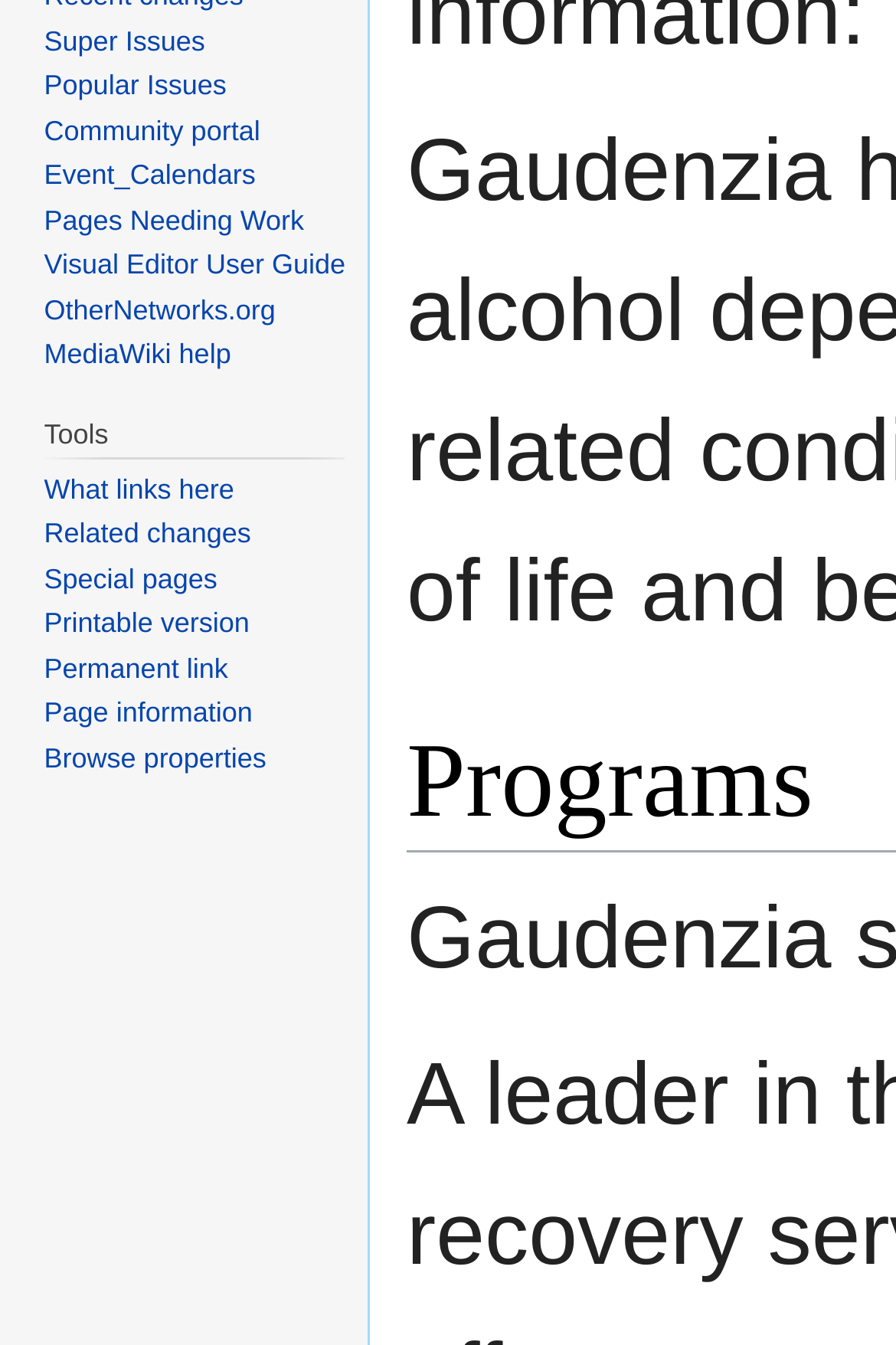Please determine the bounding box of the UI element that matches this description: Order Online. The coordinates should be given as (top-left x, top-left y, bottom-right x, bottom-right y), with all values between 0 and 1.

None